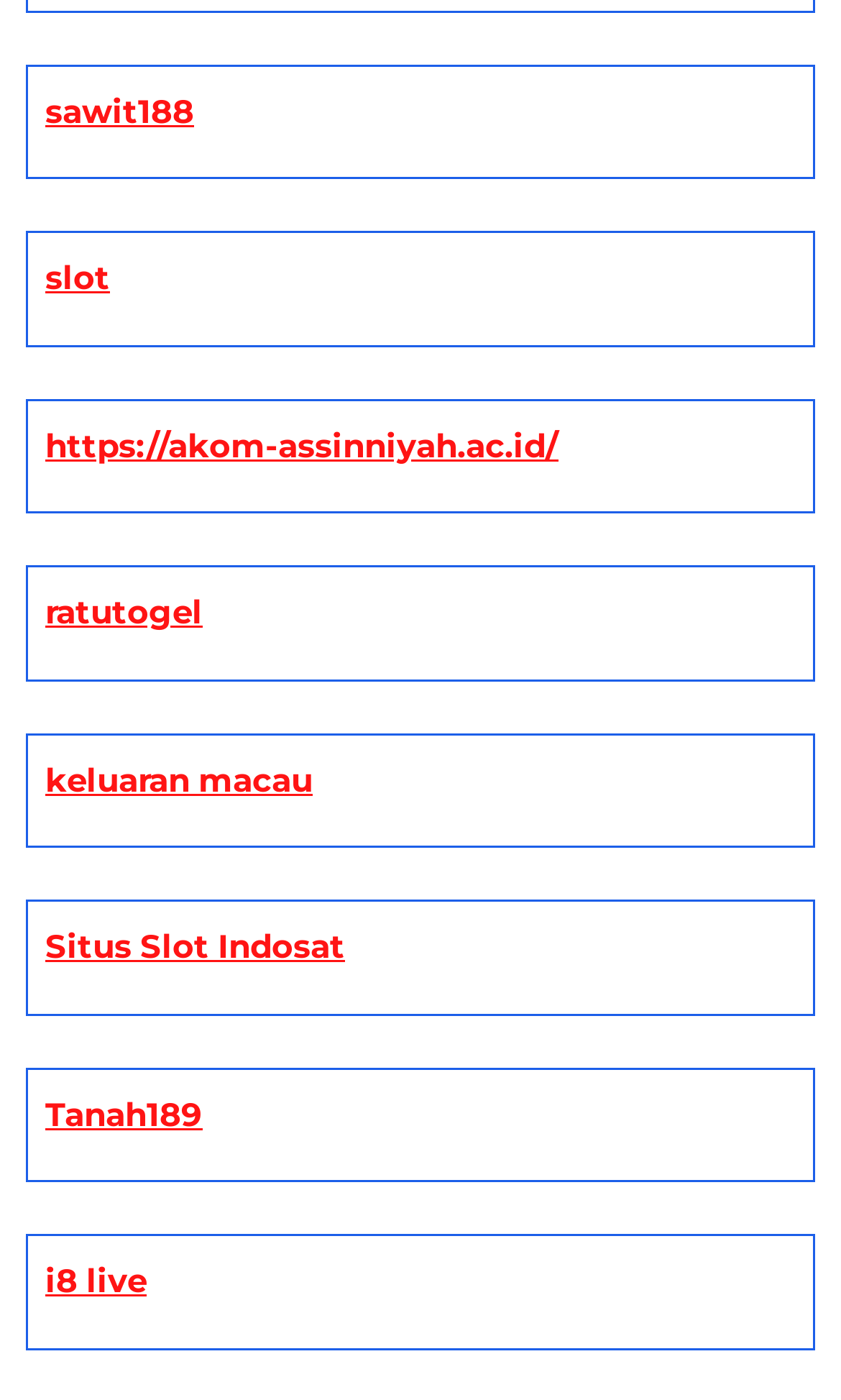Predict the bounding box coordinates of the area that should be clicked to accomplish the following instruction: "Add to wishlist". The bounding box coordinates should consist of four float numbers between 0 and 1, i.e., [left, top, right, bottom].

None